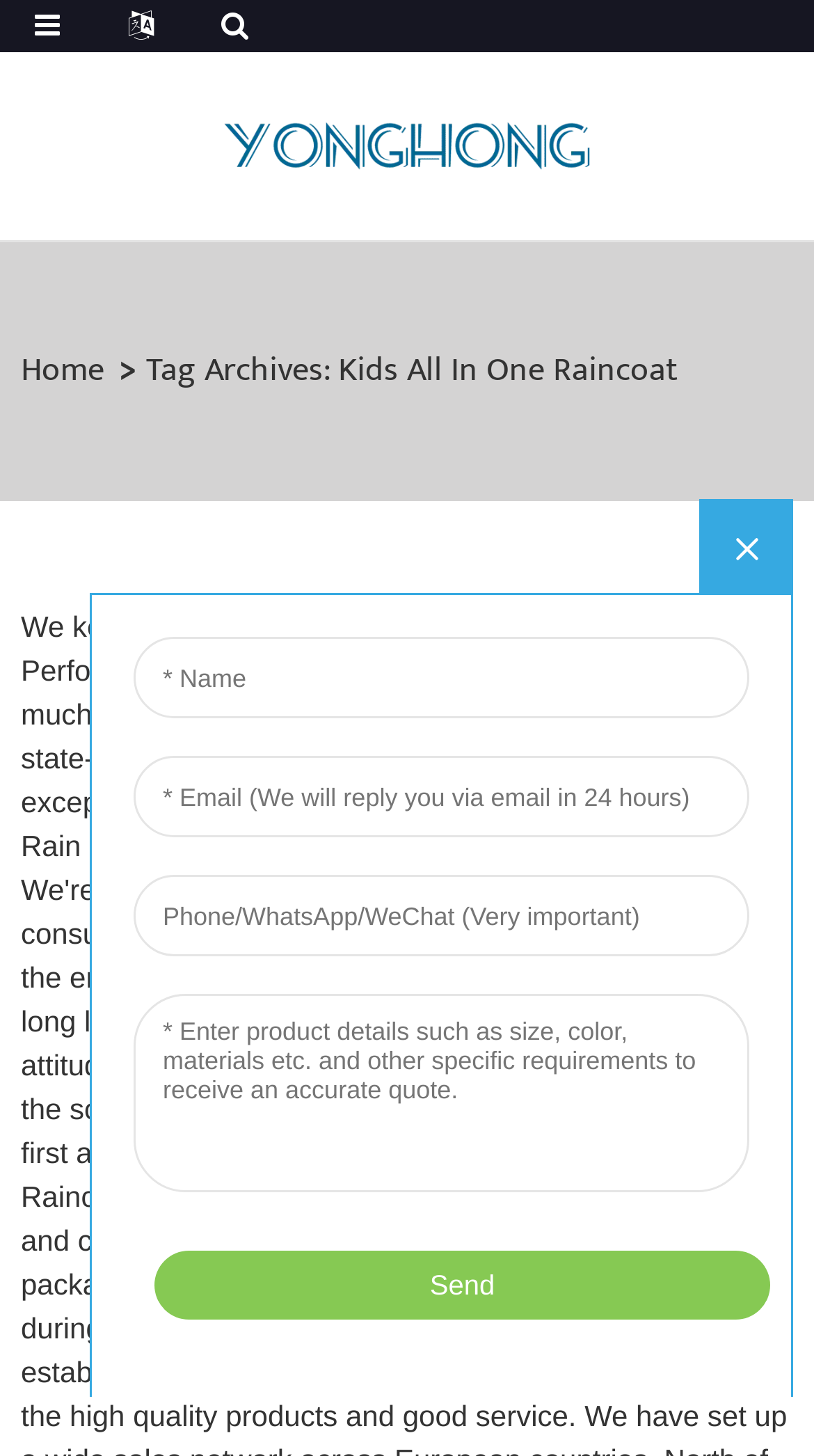Answer the question in a single word or phrase:
What is the purpose of the iframe element?

Not specified